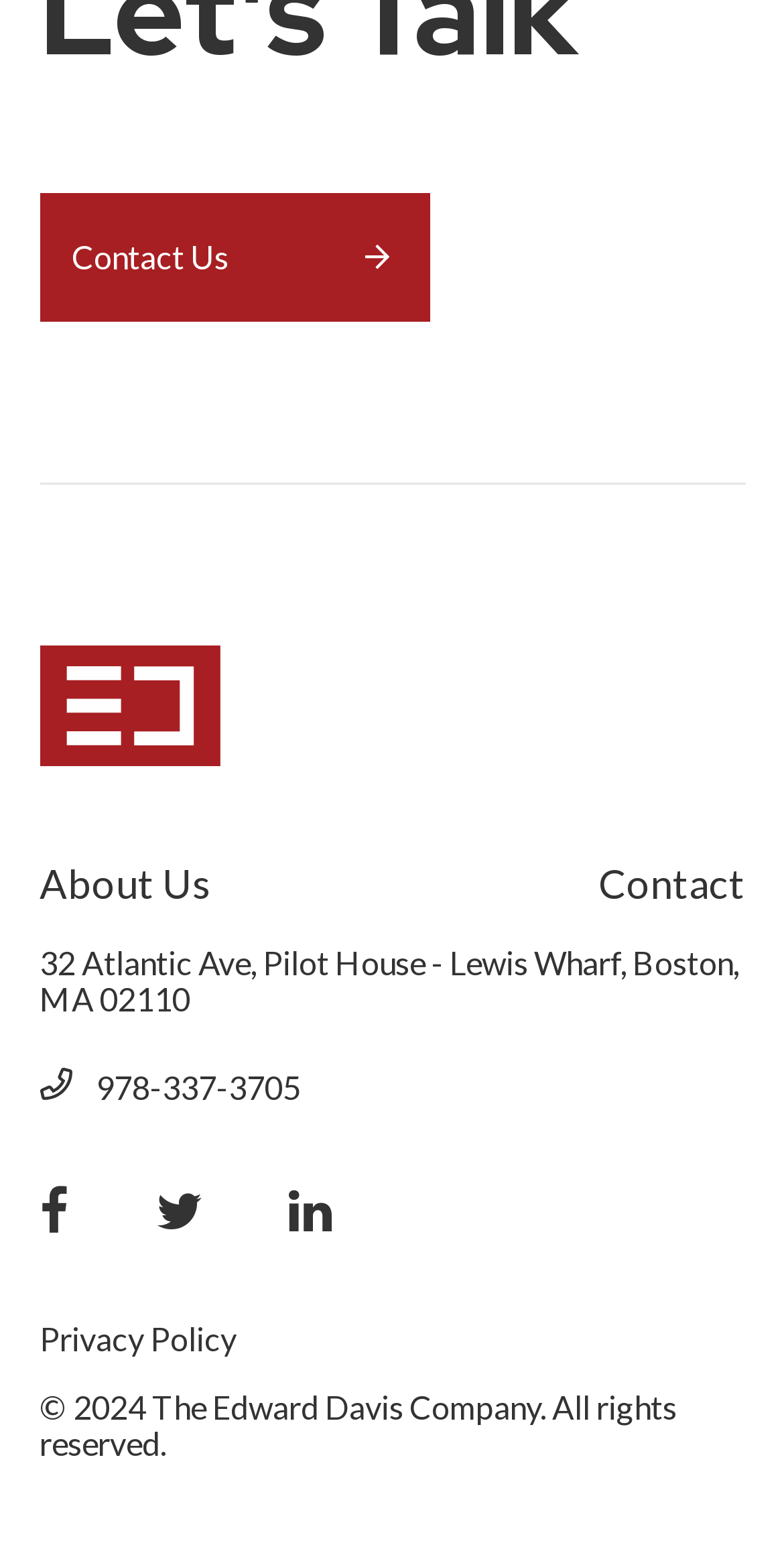Locate the bounding box coordinates of the UI element described by: "Contact". Provide the coordinates as four float numbers between 0 and 1, formatted as [left, top, right, bottom].

[0.763, 0.556, 0.95, 0.588]